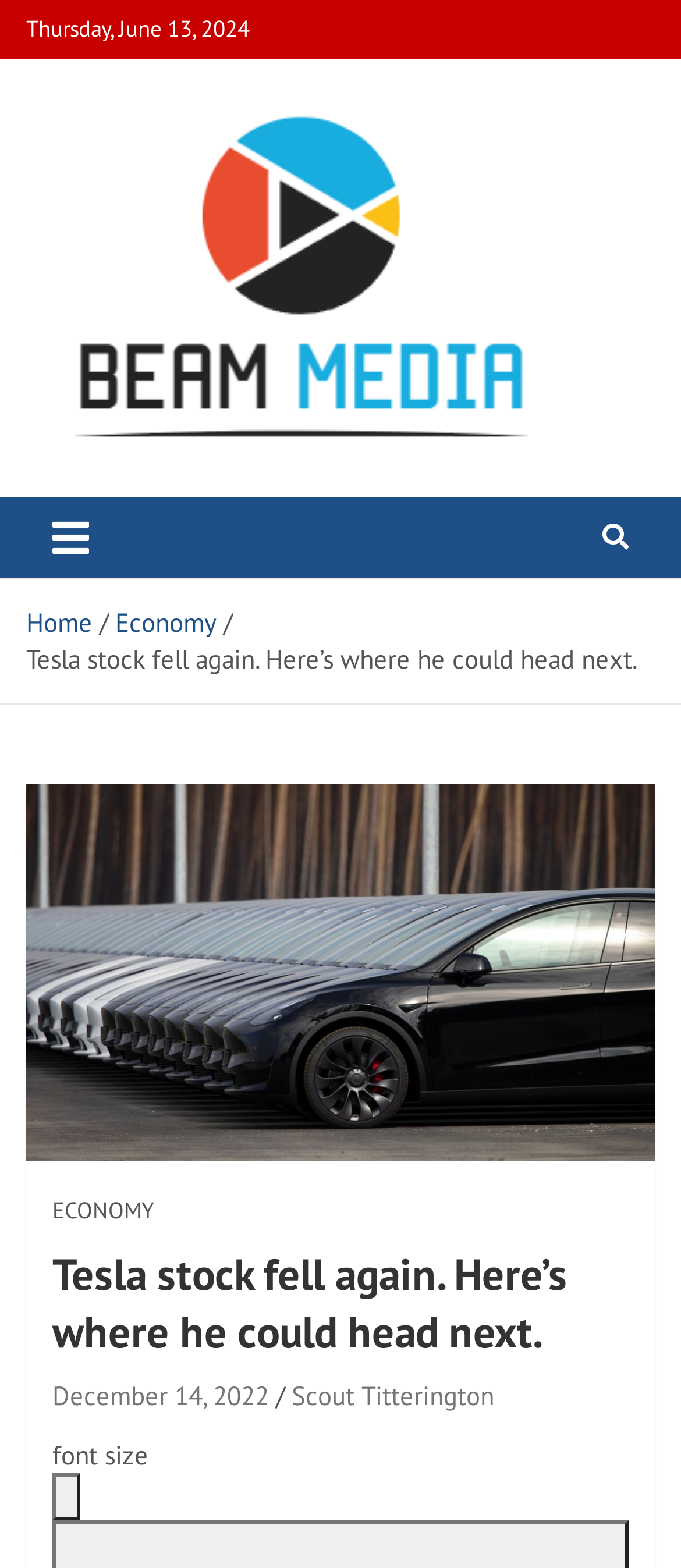Using the webpage screenshot, find the UI element described by December 14, 2022. Provide the bounding box coordinates in the format (top-left x, top-left y, bottom-right x, bottom-right y), ensuring all values are floating point numbers between 0 and 1.

[0.077, 0.879, 0.395, 0.902]